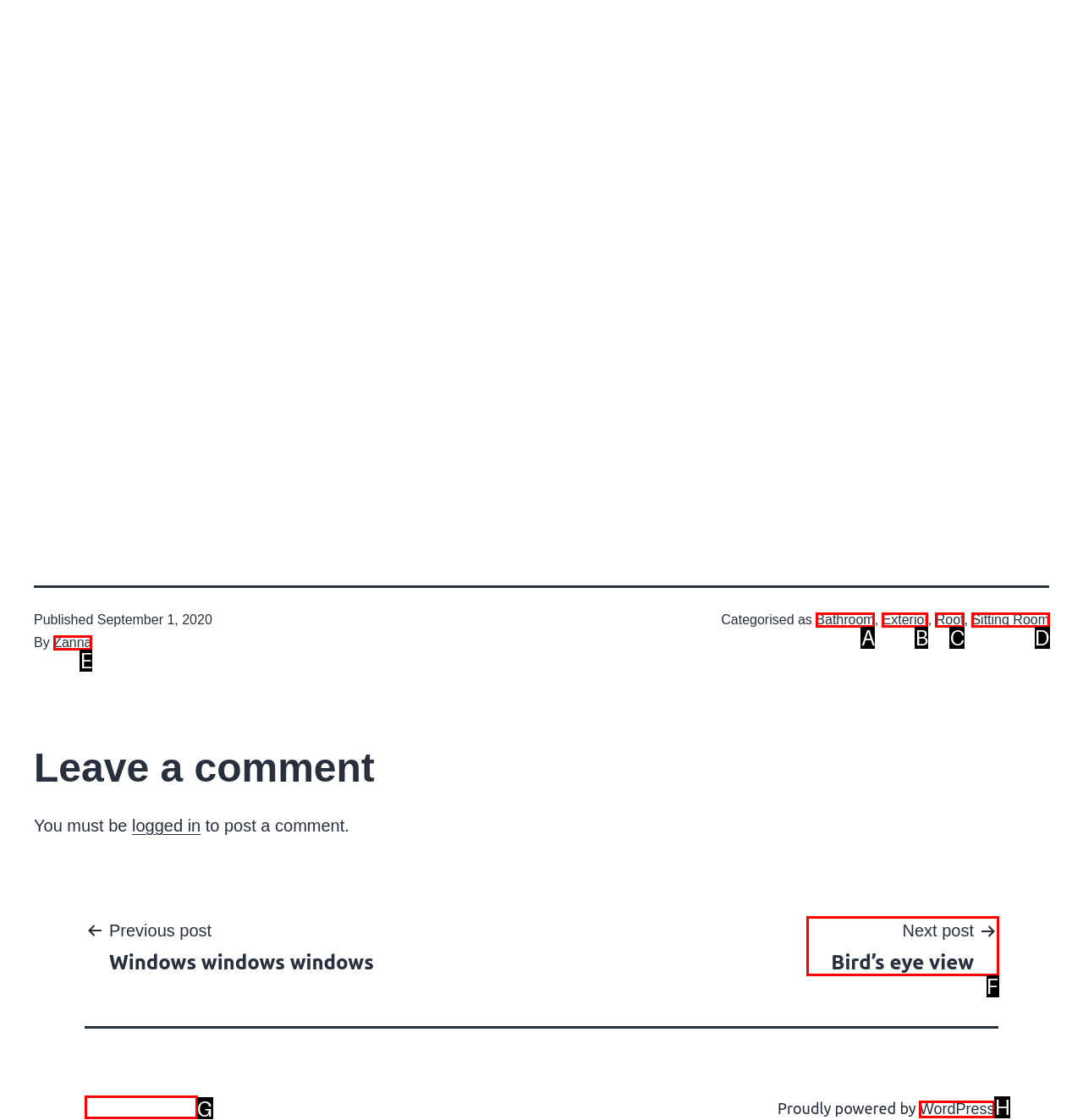Identify the HTML element that corresponds to the description: hypermail 2b29 Provide the letter of the matching option directly from the choices.

None